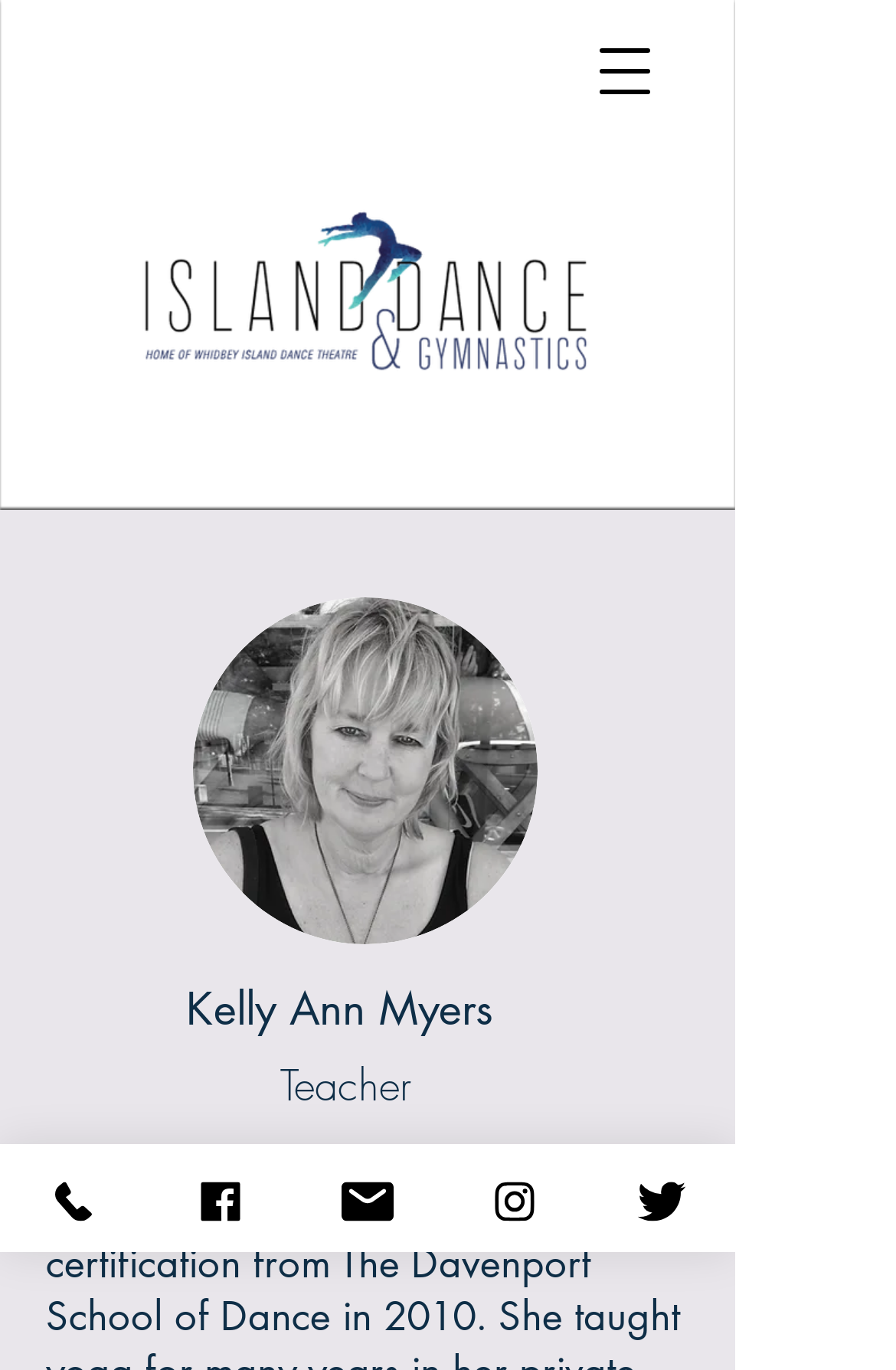Respond with a single word or phrase:
How many social media links are present on the webpage?

4